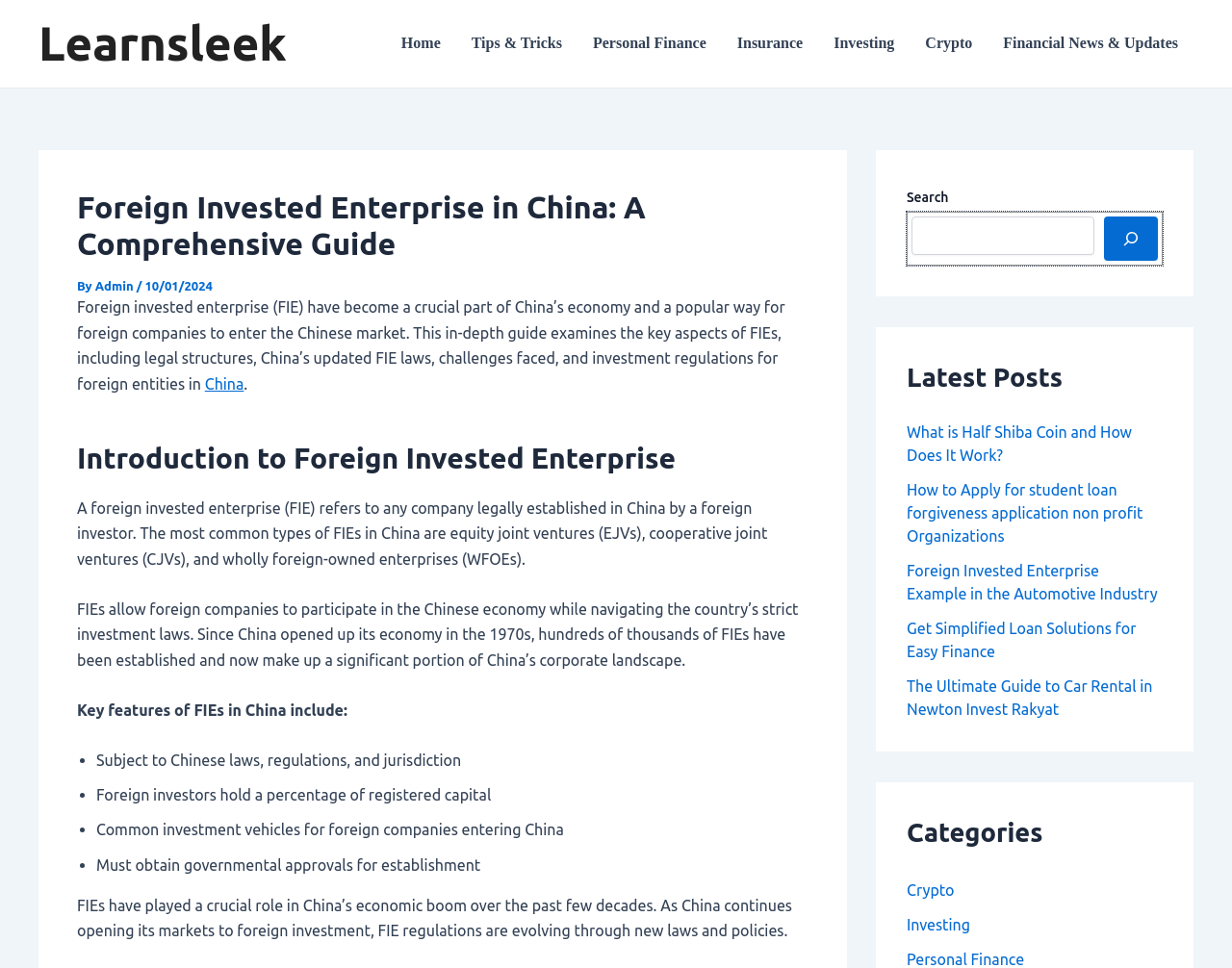Kindly determine the bounding box coordinates for the clickable area to achieve the given instruction: "View the image 'Try Weight Loss Injections'".

None